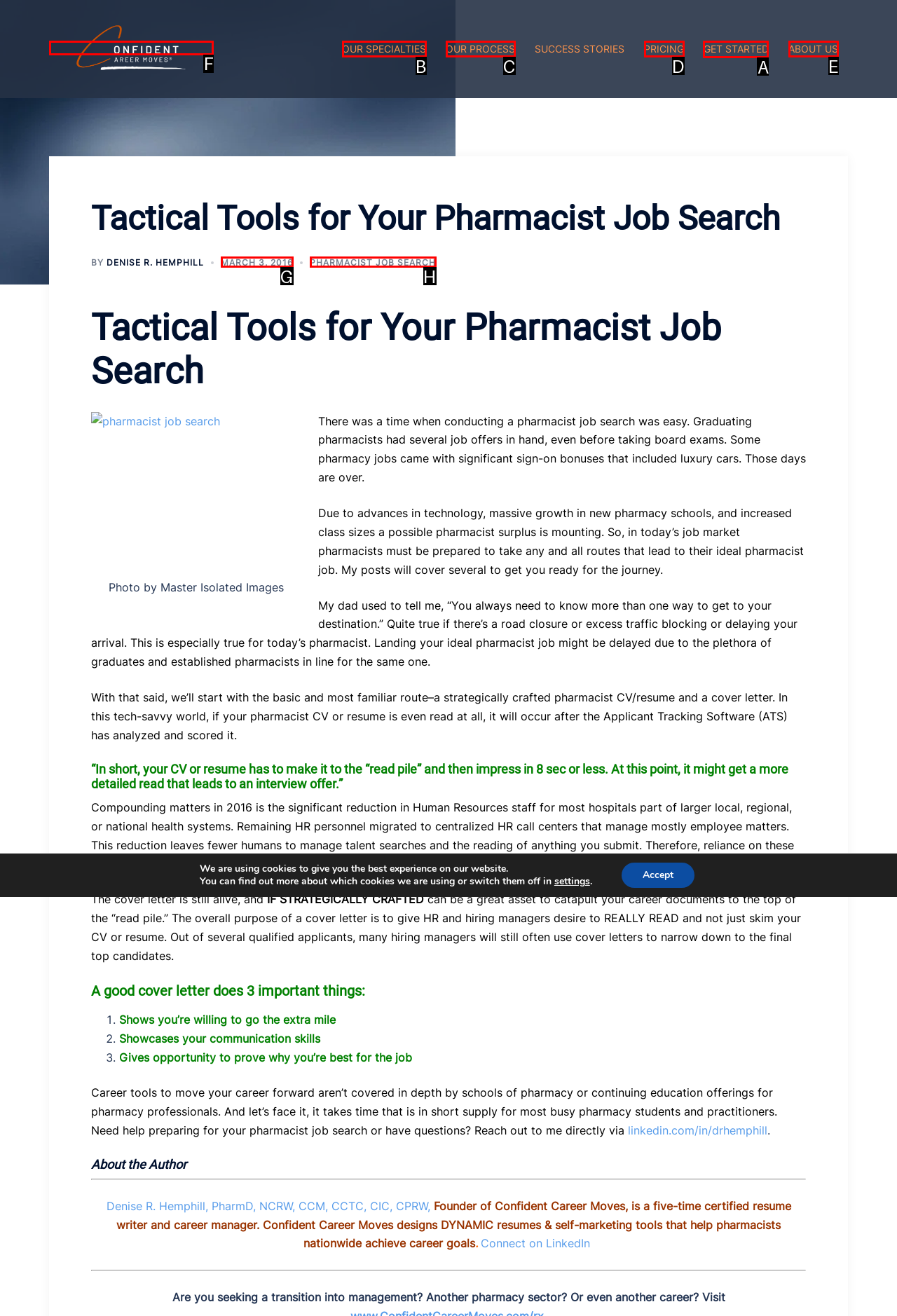What option should I click on to execute the task: Click on 'GET STARTED'? Give the letter from the available choices.

A